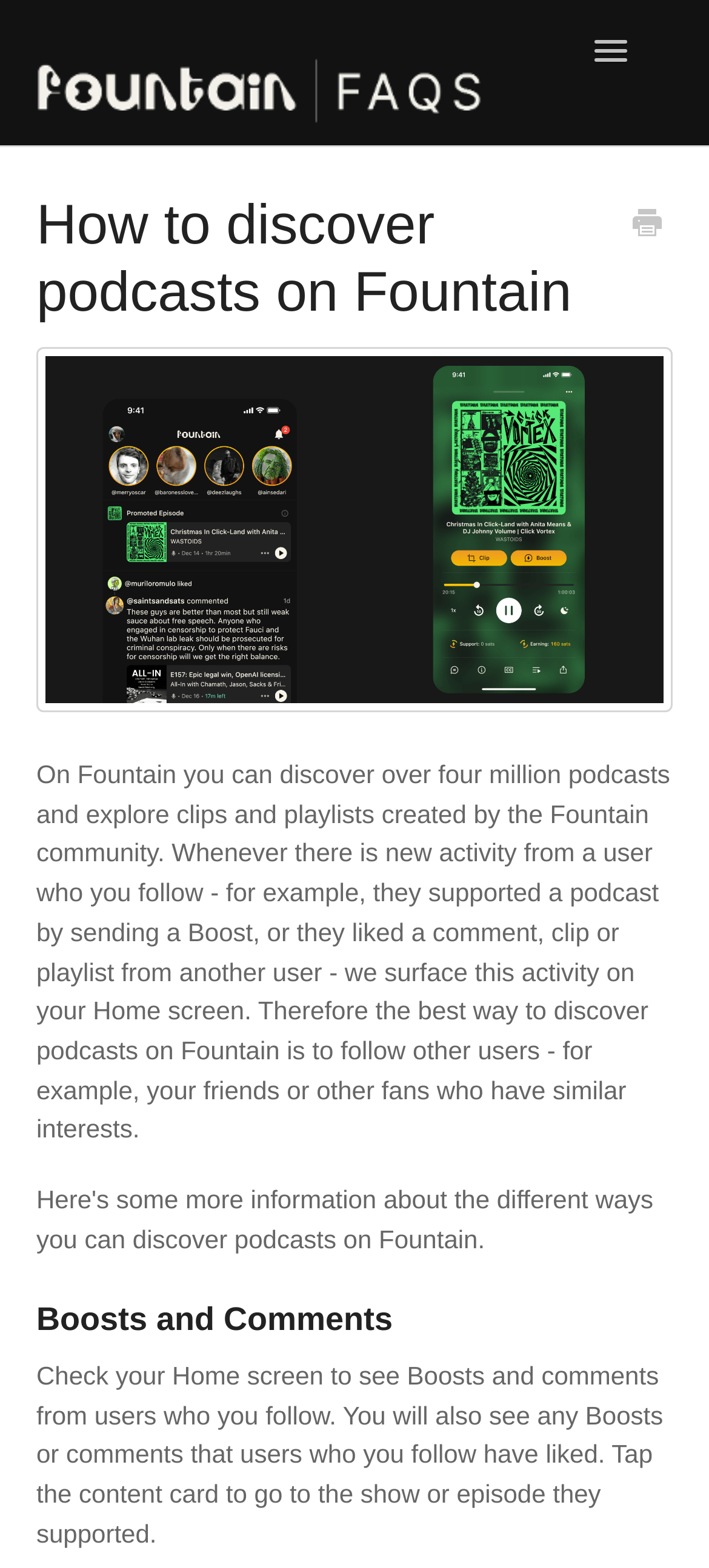Extract the heading text from the webpage.

How to discover podcasts on Fountain